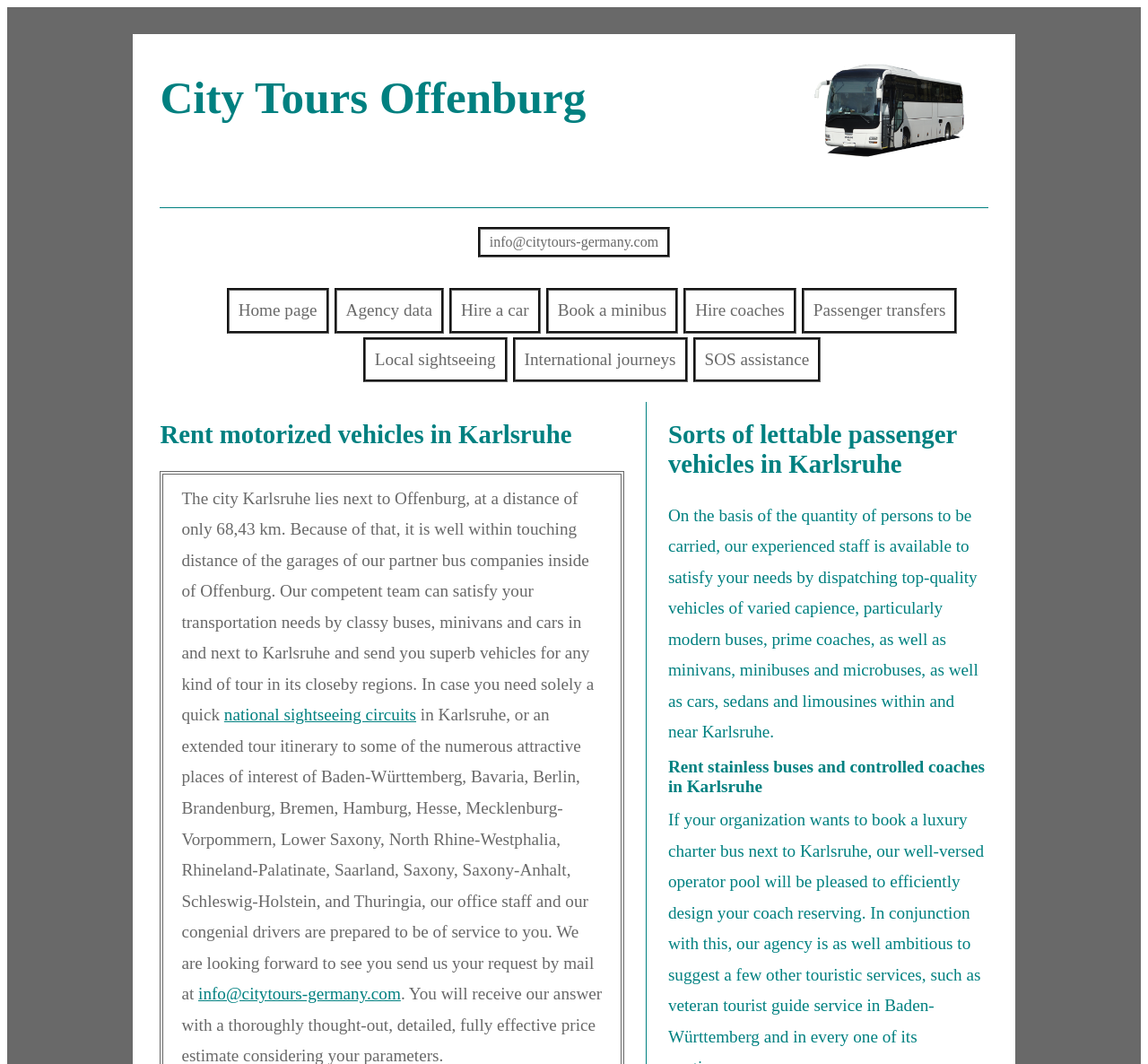Bounding box coordinates are to be given in the format (top-left x, top-left y, bottom-right x, bottom-right y). All values must be floating point numbers between 0 and 1. Provide the bounding box coordinate for the UI element described as: info@citytours-germany.com

[0.416, 0.214, 0.584, 0.242]